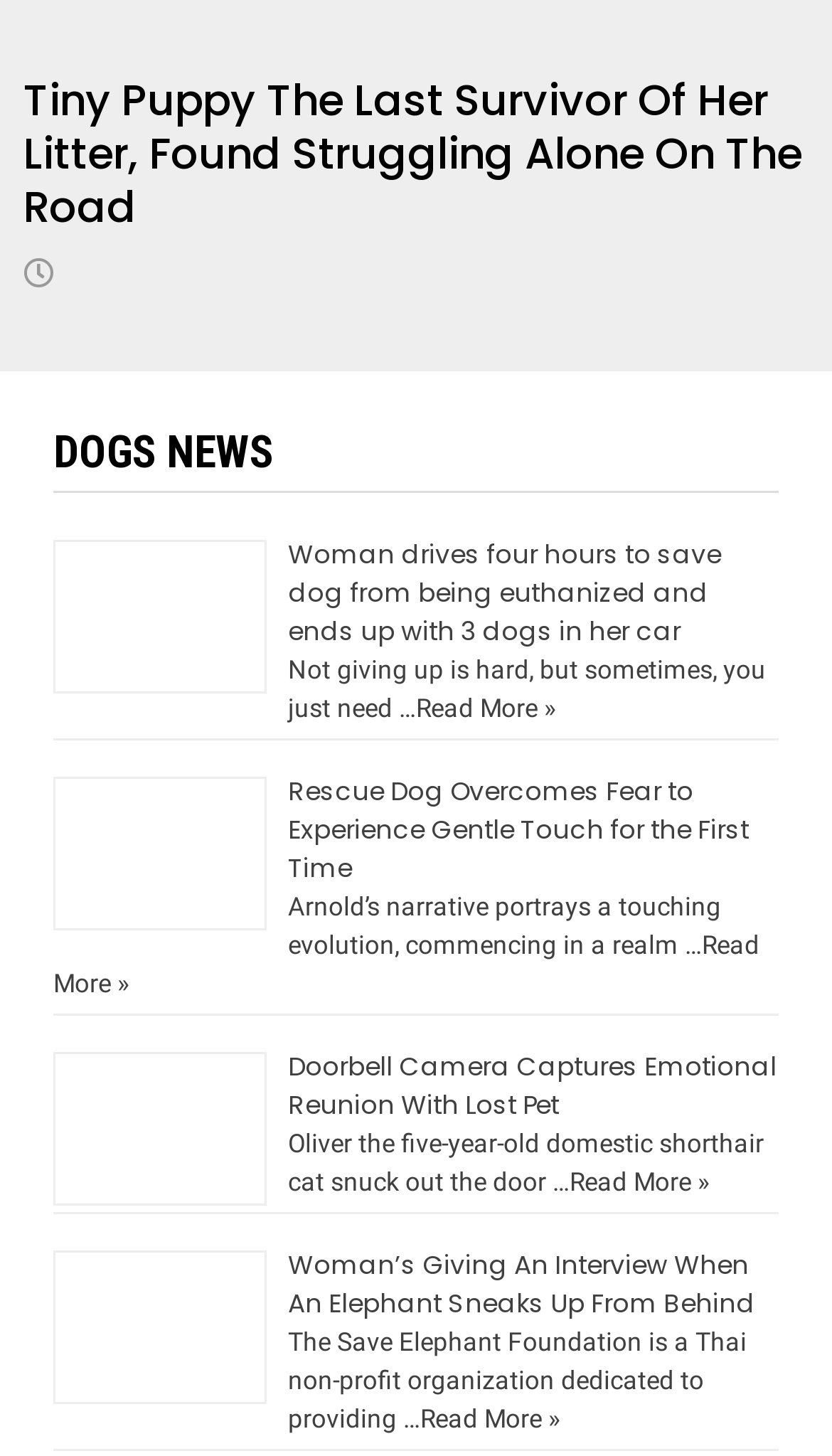What is the position of the image 'Woman drives four hours to save dog from being euthanized and ends up with 3 dogs in her car'?
Look at the image and answer the question with a single word or phrase.

Below the heading